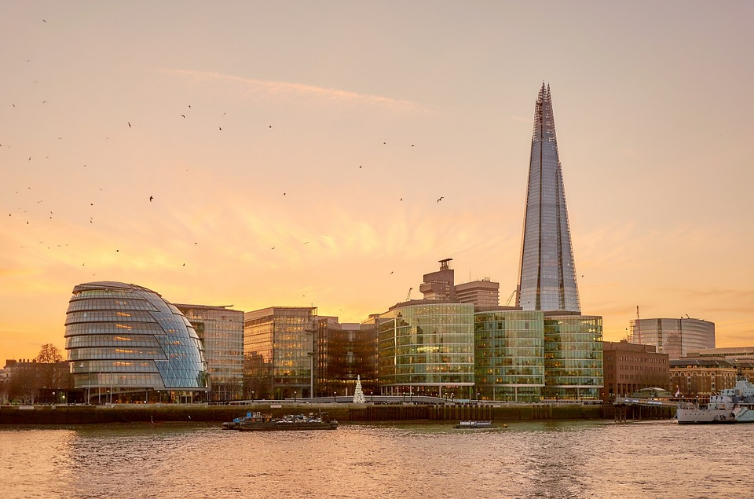What is the name of the tall building in the background?
Using the picture, provide a one-word or short phrase answer.

The Shard